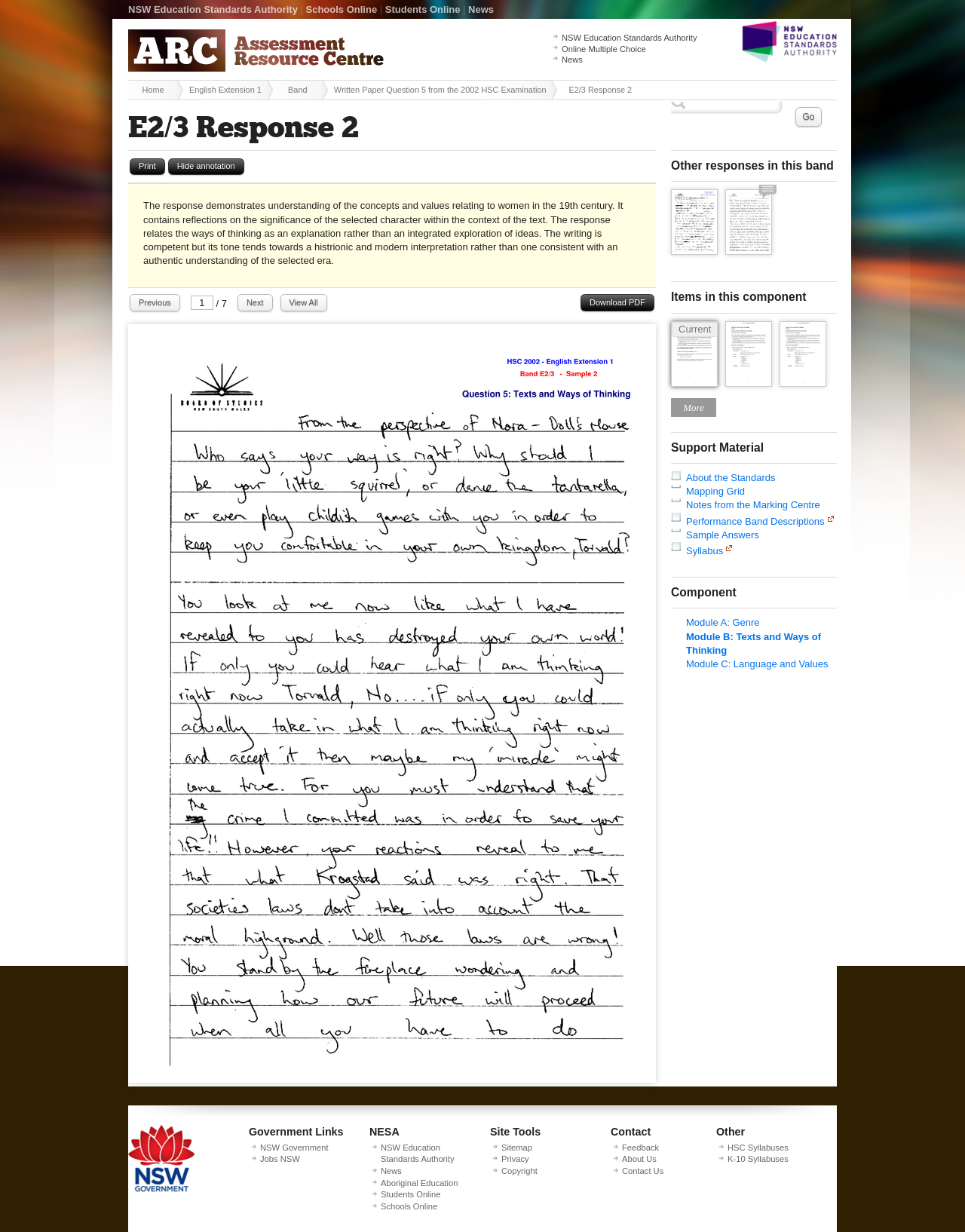What is the tone of the writing in the response?
Please provide a single word or phrase in response based on the screenshot.

histrionic and modern